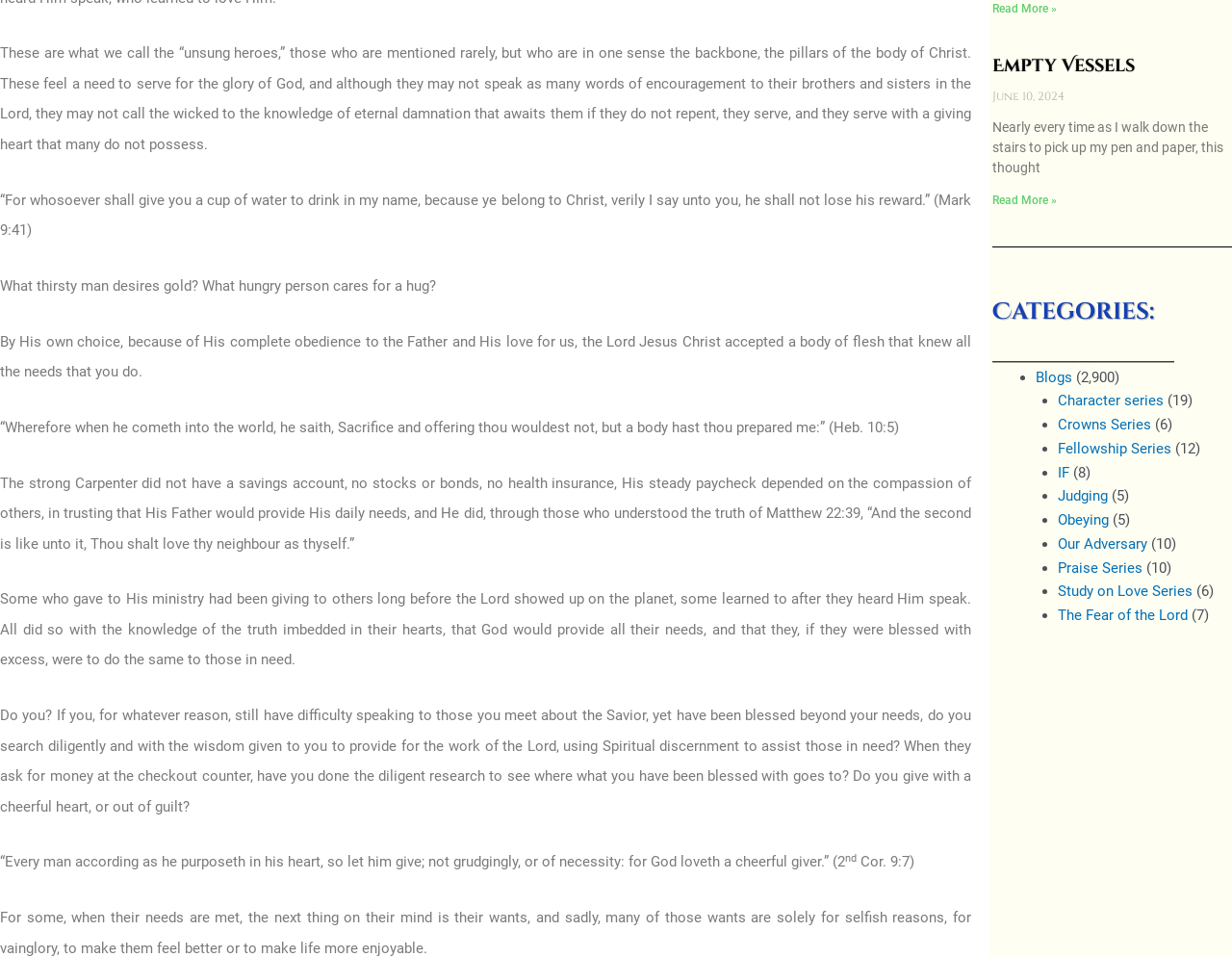What is the Bible verse mentioned in the second paragraph?
Look at the screenshot and respond with one word or a short phrase.

Mark 9:41